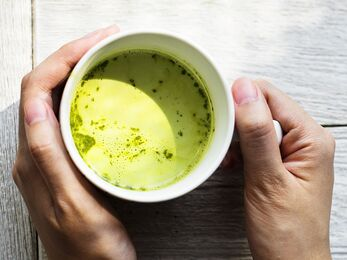Create an elaborate description of the image, covering every aspect.

This image captures a pair of hands gently cradling a white mug filled with a vibrant green beverage, likely a Matcha tea. The rich color and frothy surface suggest a freshly prepared drink, hinting at the health benefits often associated with Matcha. In the context of well-being, this tea is promoted as a suitable choice for those seeking to manage weight and embrace a healthier lifestyle. The background features a light wooden surface, adding to a warm and inviting atmosphere, suggesting a moment of mindfulness and tranquility while enjoying the unique taste and aroma of this green drink.